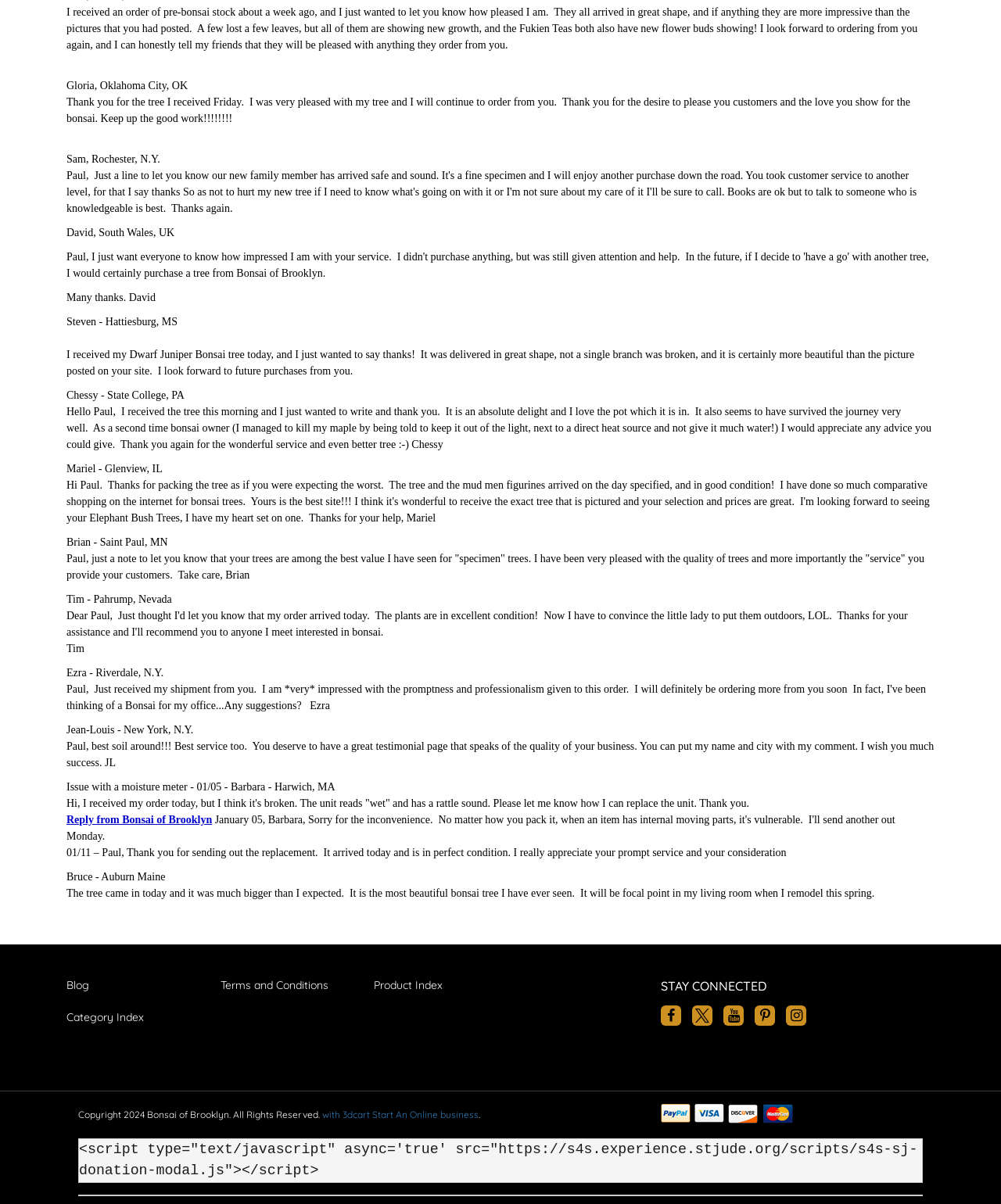Please give a succinct answer using a single word or phrase:
Is there a blog section on this webpage?

Yes